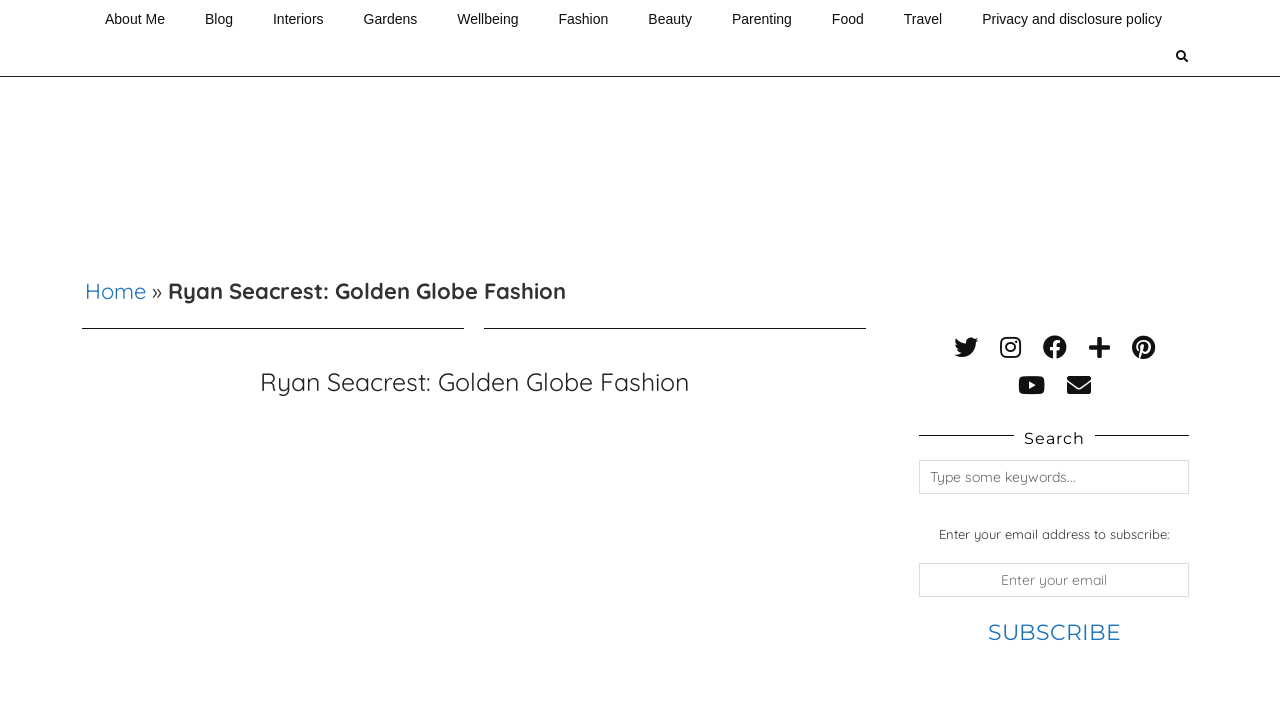With reference to the image, please provide a detailed answer to the following question: What is the purpose of the textbox?

I determined the answer by looking at the textbox and the surrounding text, which says 'Enter your email address to subscribe'. This suggests that the purpose of the textbox is to allow users to subscribe to email updates.